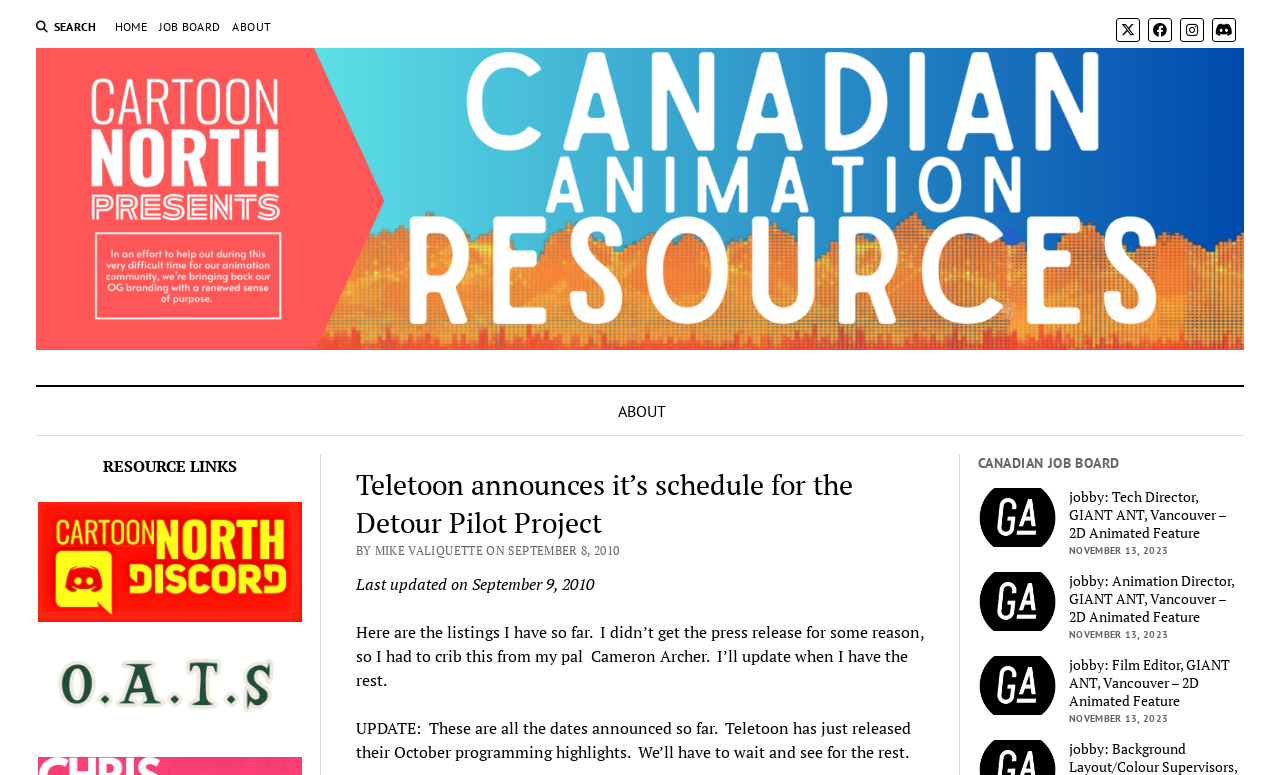Examine the screenshot and answer the question in as much detail as possible: How many social media links are there?

I counted the number of social media links by looking at the icons and their corresponding text descriptions. I found four links: Twitter, Facebook, Instagram, and Discord.